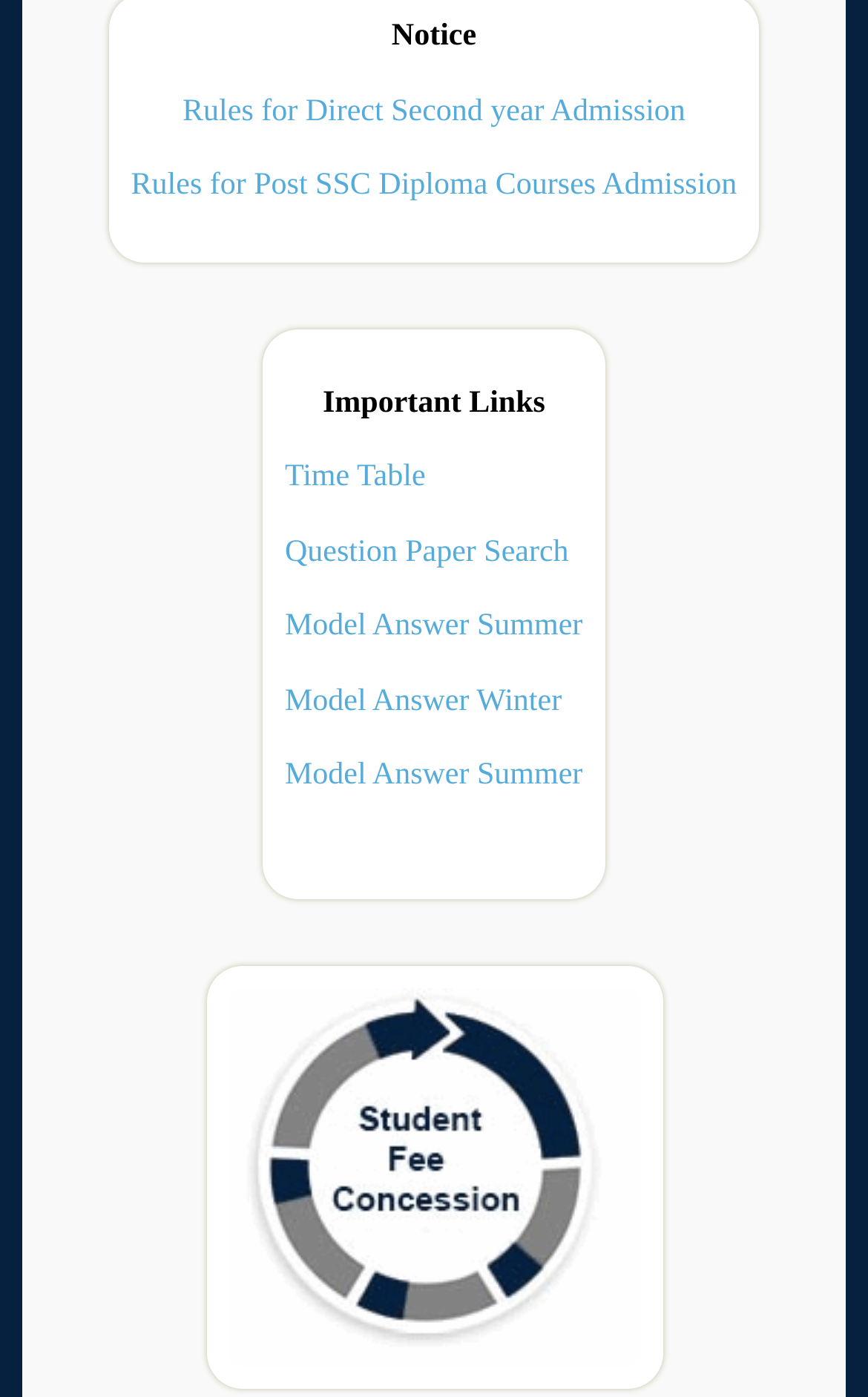Based on the element description "Model Answer Summer", predict the bounding box coordinates of the UI element.

[0.328, 0.545, 0.671, 0.569]